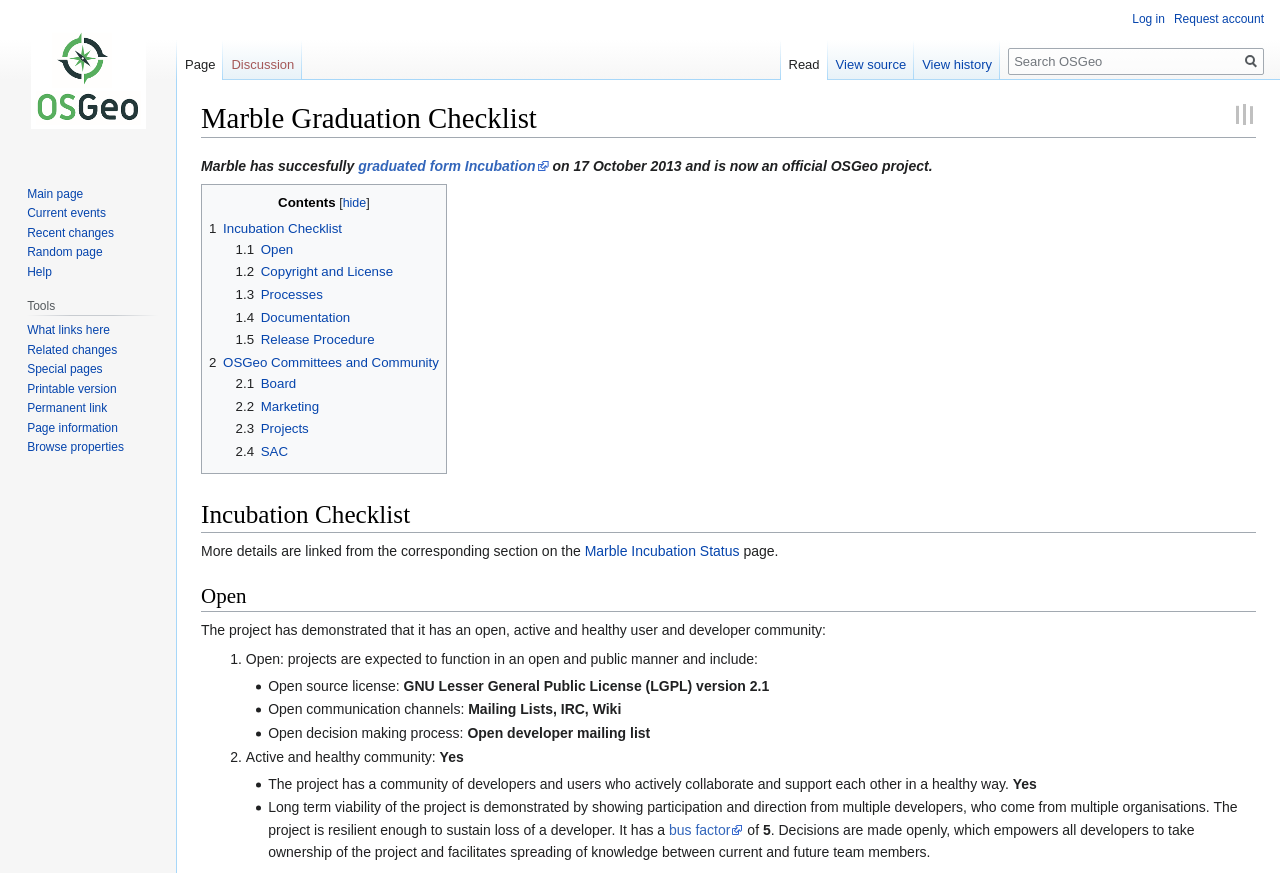What is the status of Marble?
Answer the question with a single word or phrase derived from the image.

Graduated